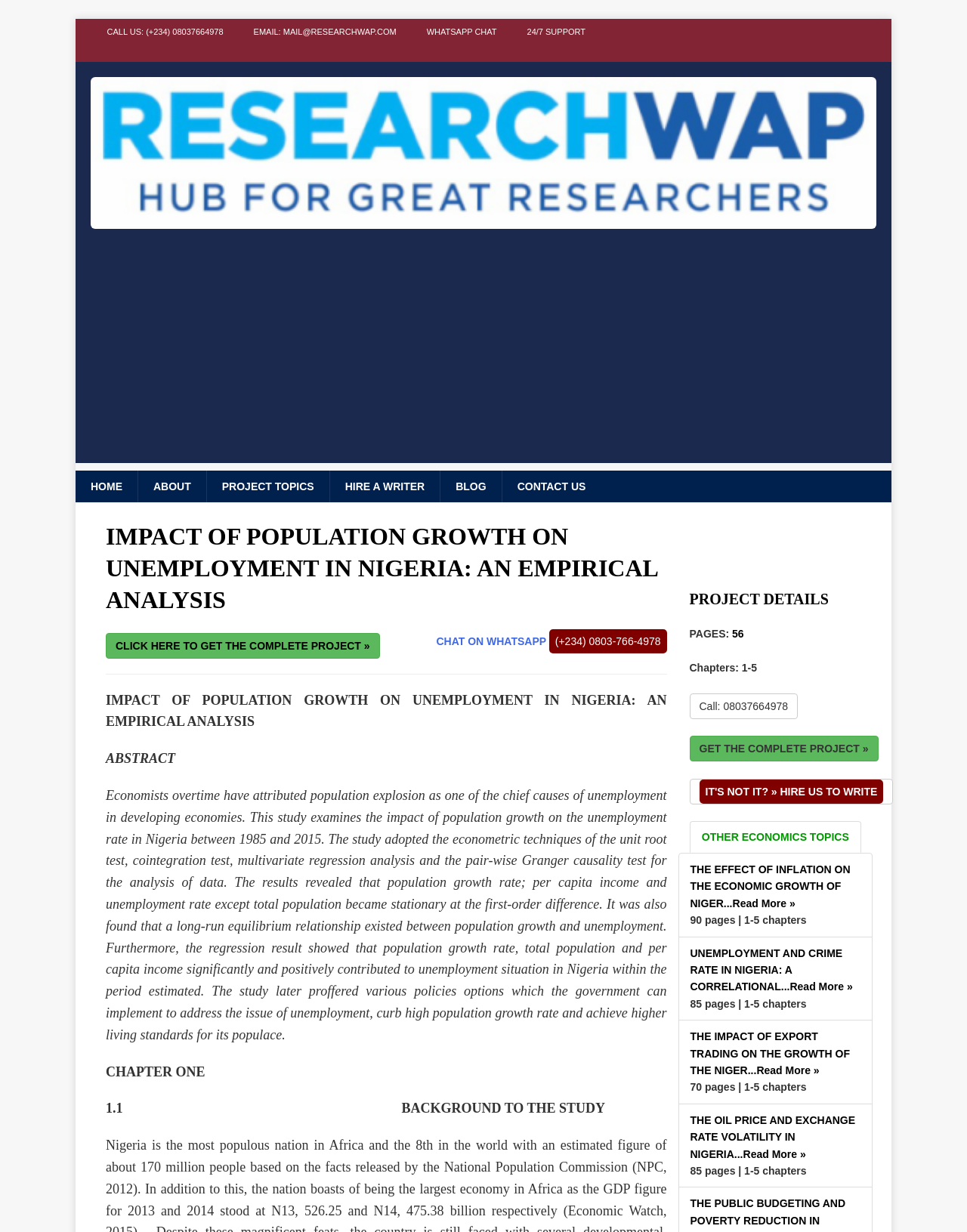Find and indicate the bounding box coordinates of the region you should select to follow the given instruction: "Click the 'CONTACT US' link".

[0.518, 0.382, 0.621, 0.408]